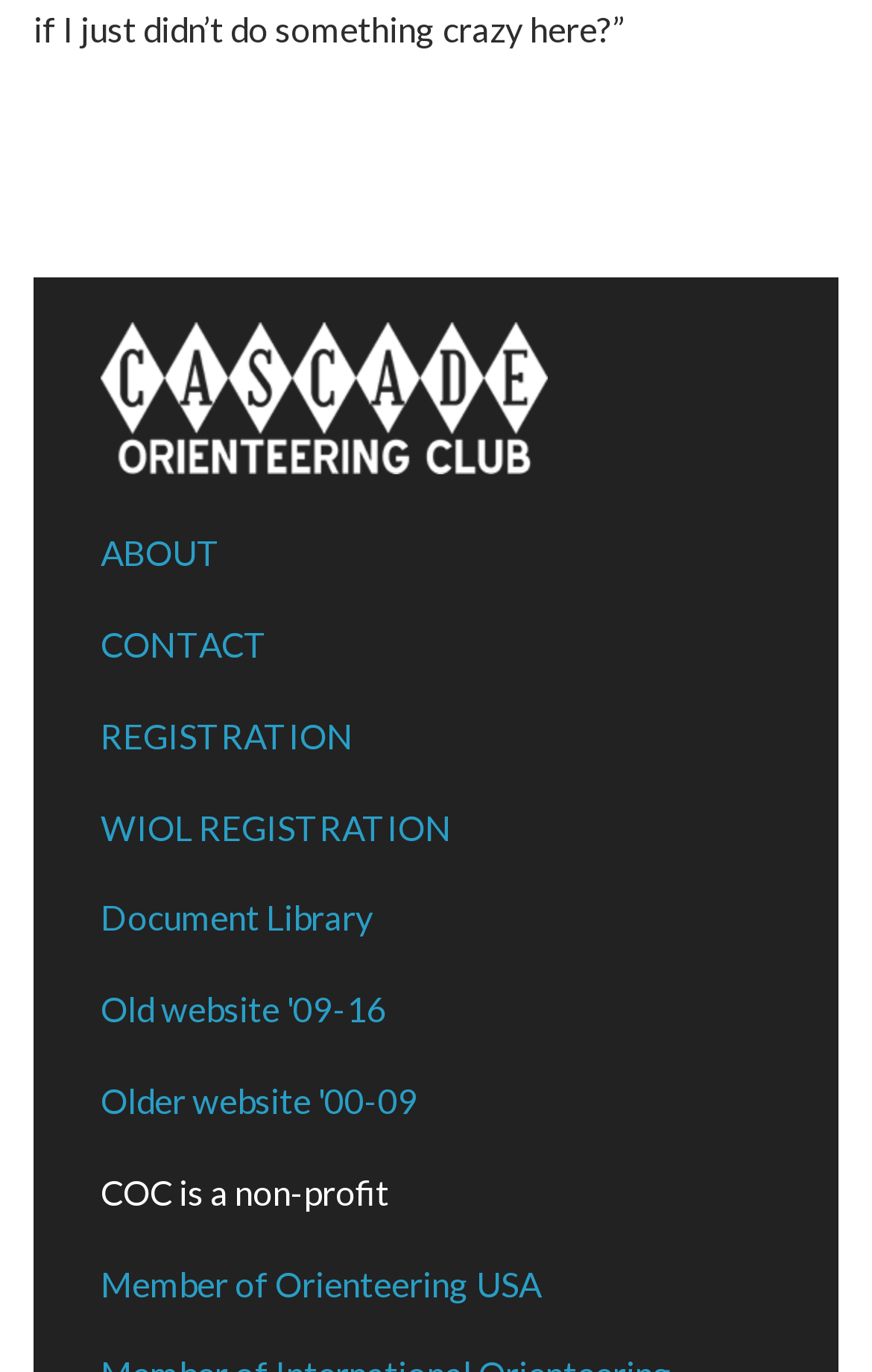By analyzing the image, answer the following question with a detailed response: What are the different sections of the website?

The different sections of the website can be found in the top navigation menu, which includes links to 'ABOUT', 'CONTACT', 'REGISTRATION', 'WIOL REGISTRATION', 'Document Library', and other sections.